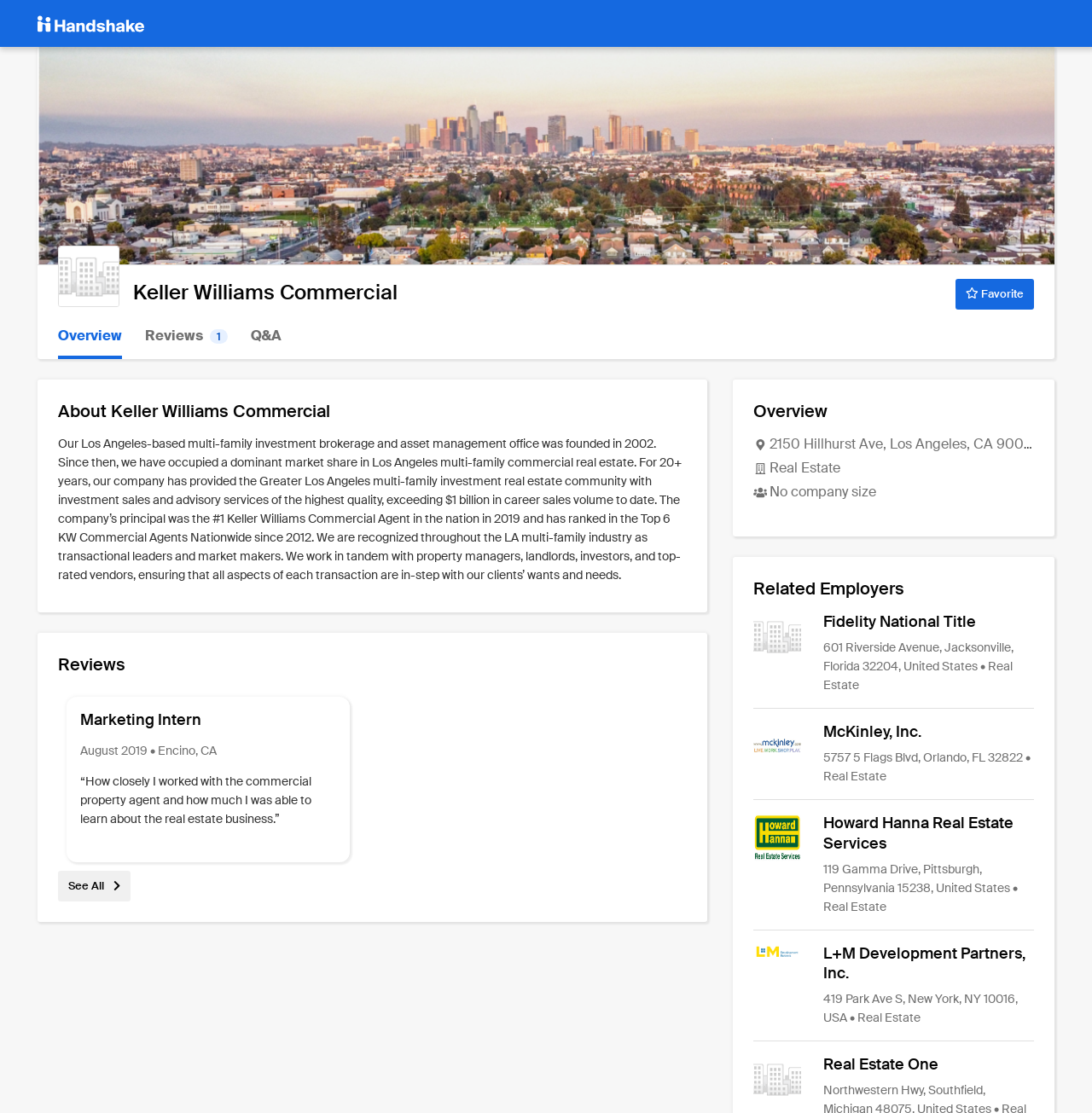Locate the bounding box coordinates of the segment that needs to be clicked to meet this instruction: "View the image of The Blame Game".

None